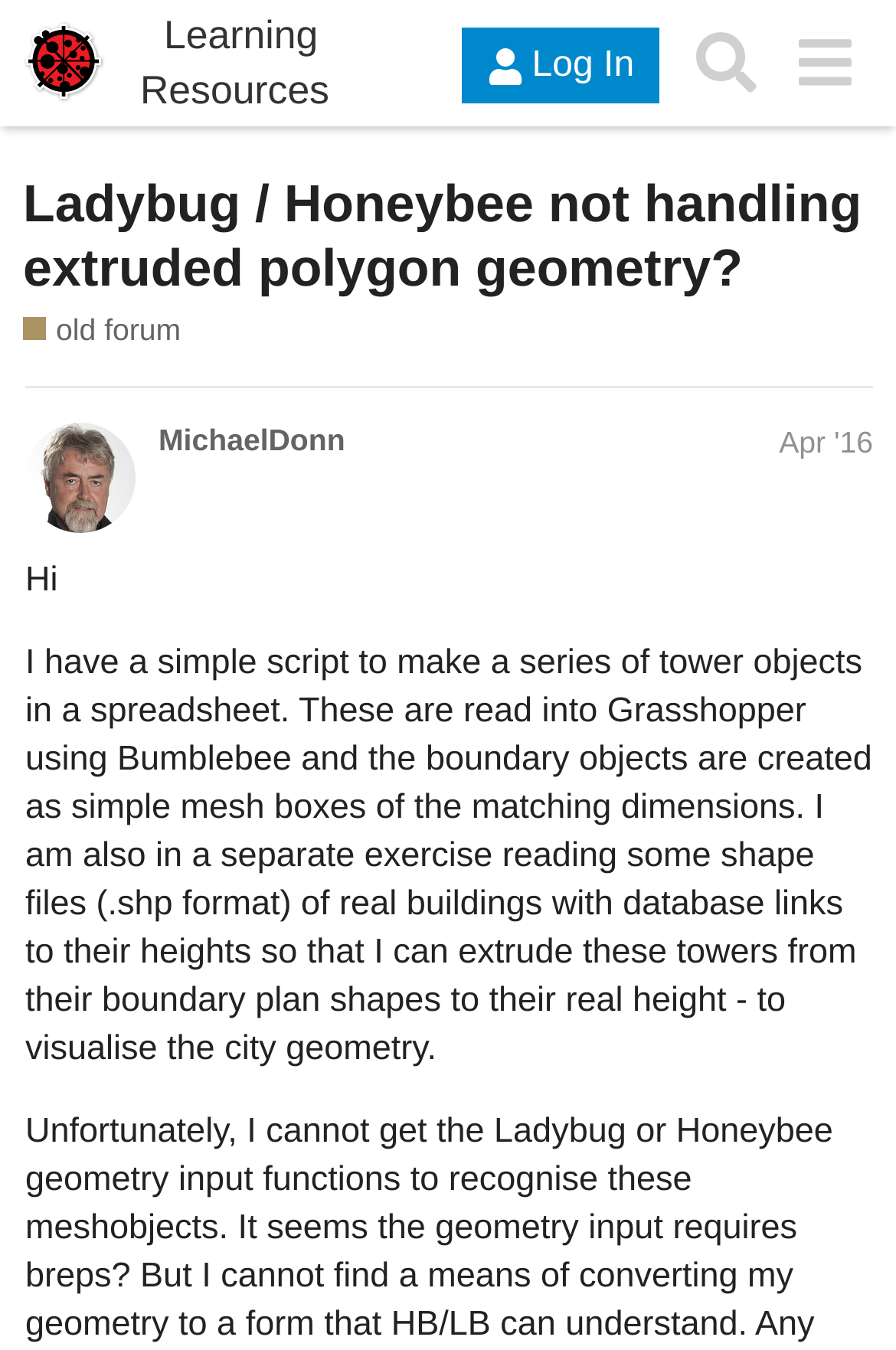Give a detailed explanation of the elements present on the webpage.

The webpage is a forum discussion page titled "Ladybug / Honeybee not handling extruded polygon geometry?" from the Ladybug Tools forum. At the top, there is a header section with a logo image and a link to the Ladybug Tools forum on the left, and two buttons, "Log In" and "Search", on the right. 

Below the header, there is a heading that displays the title of the discussion, "Ladybug / Honeybee not handling extruded polygon geometry?", which is also a link. Next to it, there is a link to the "old forum" category, accompanied by a brief description of the category.

The main content of the page is a post from a user named MichaelDonn, dated April 1, 2016. The post starts with a greeting, "Hi", followed by a paragraph of text that describes a script to create tower objects in a spreadsheet, which are then read into Grasshopper using Bumblebee. The script also reads shape files of real buildings to extrude the towers to their real height, visualizing the city geometry.